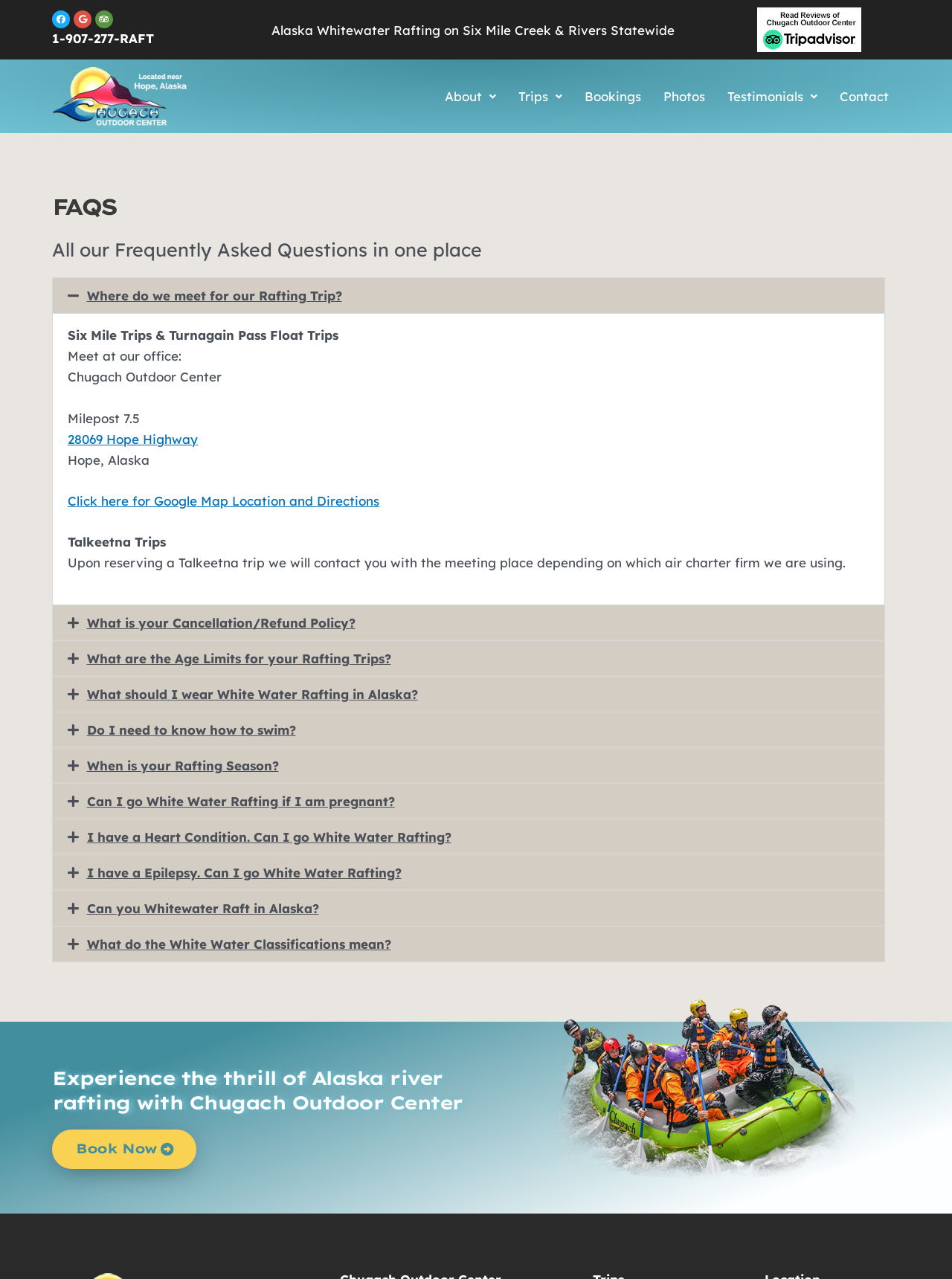Indicate the bounding box coordinates of the element that needs to be clicked to satisfy the following instruction: "Read the story about frogs". The coordinates should be four float numbers between 0 and 1, i.e., [left, top, right, bottom].

None